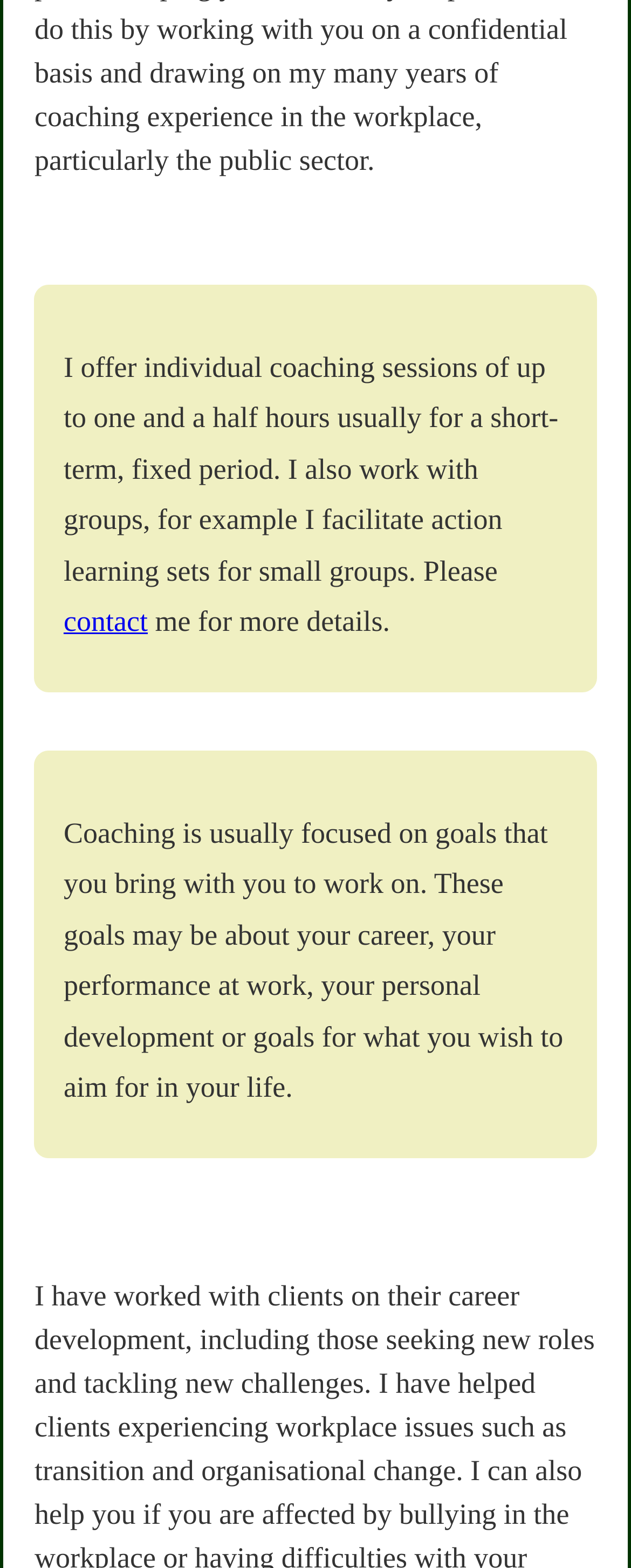Please determine the bounding box of the UI element that matches this description: contact. The coordinates should be given as (top-left x, top-left y, bottom-right x, bottom-right y), with all values between 0 and 1.

[0.101, 0.386, 0.234, 0.406]